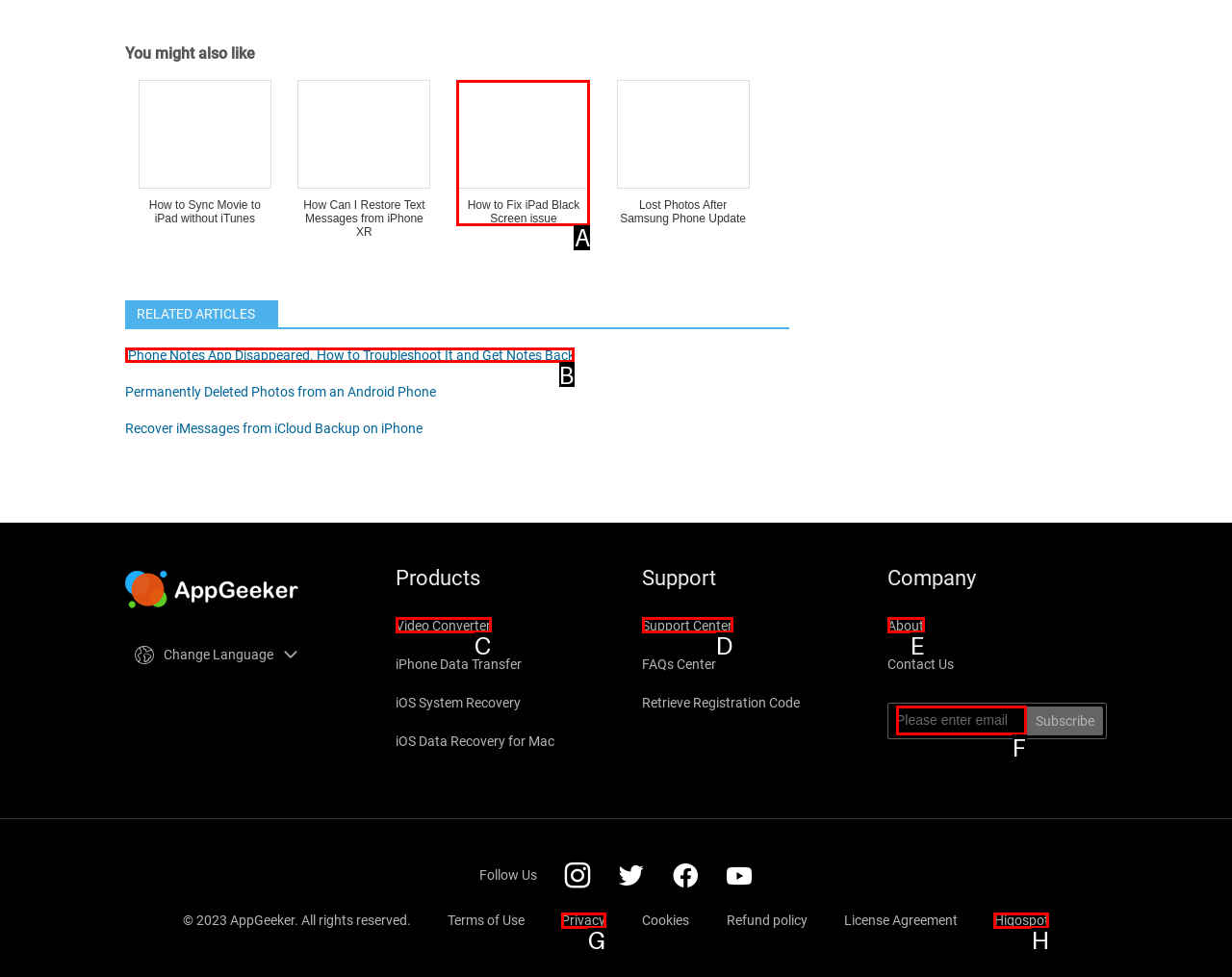For the given instruction: Click on 'iPhone Notes App Disappeared. How to Troubleshoot It and Get Notes Back', determine which boxed UI element should be clicked. Answer with the letter of the corresponding option directly.

B